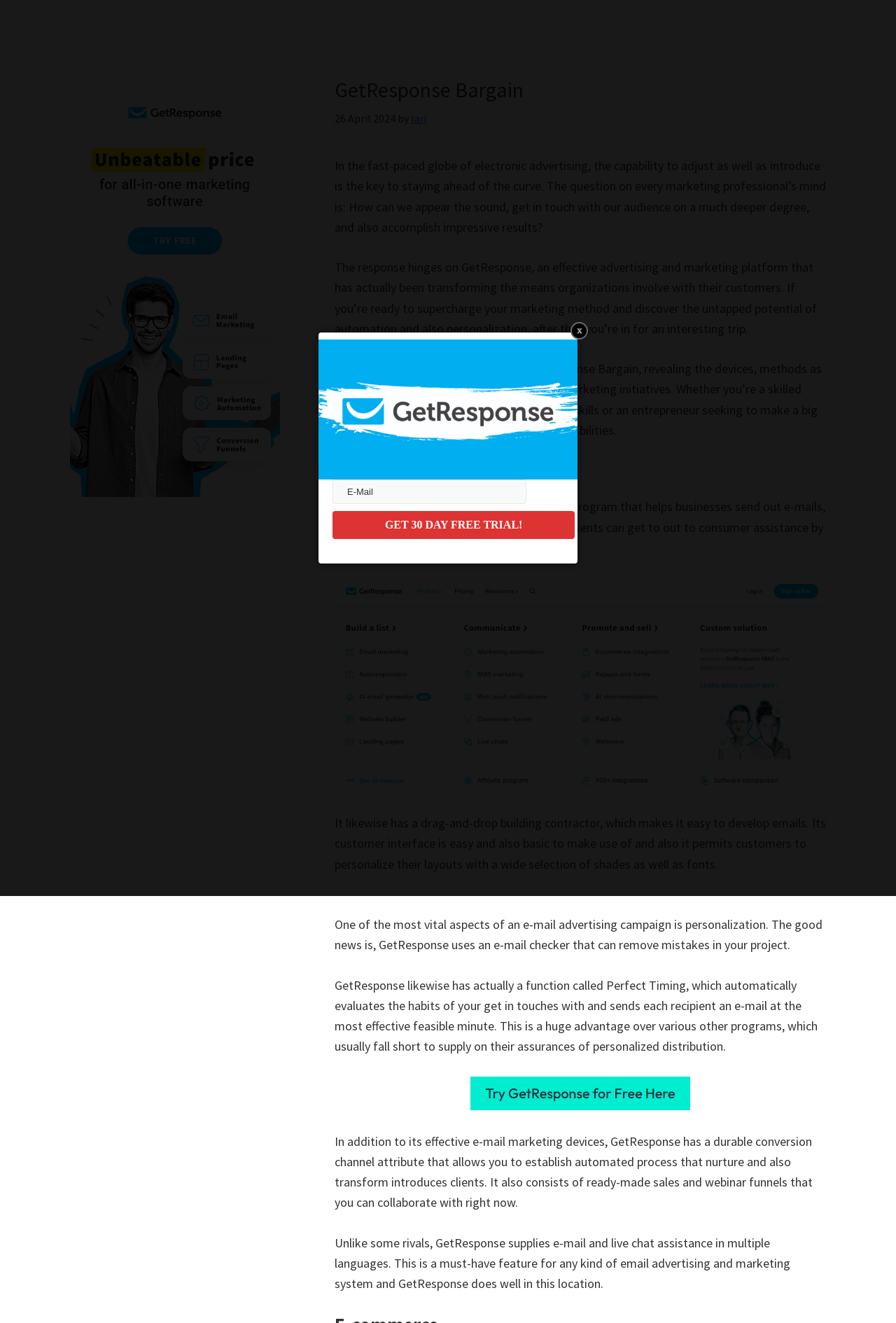What type of support does GetResponse offer to its customers?
Please give a well-detailed answer to the question.

GetResponse provides email and live chat support to its customers, which is a must-have feature for any email marketing system, and it also offers support in multiple languages.